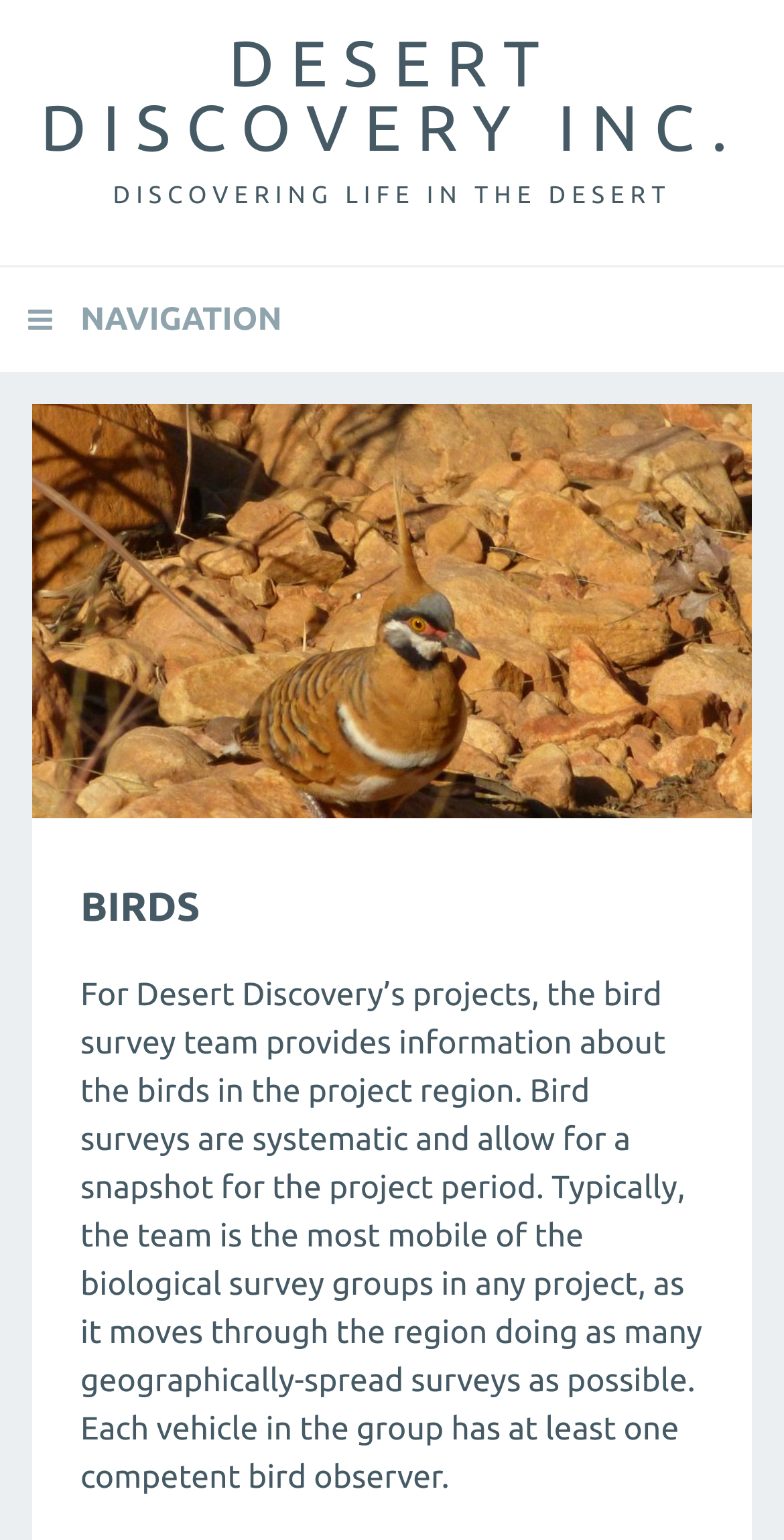Could you please study the image and provide a detailed answer to the question:
What do bird surveys allow for?

According to the webpage, bird surveys are systematic and allow for a snapshot of the project period, providing a brief overview of the birds in the region during that time.